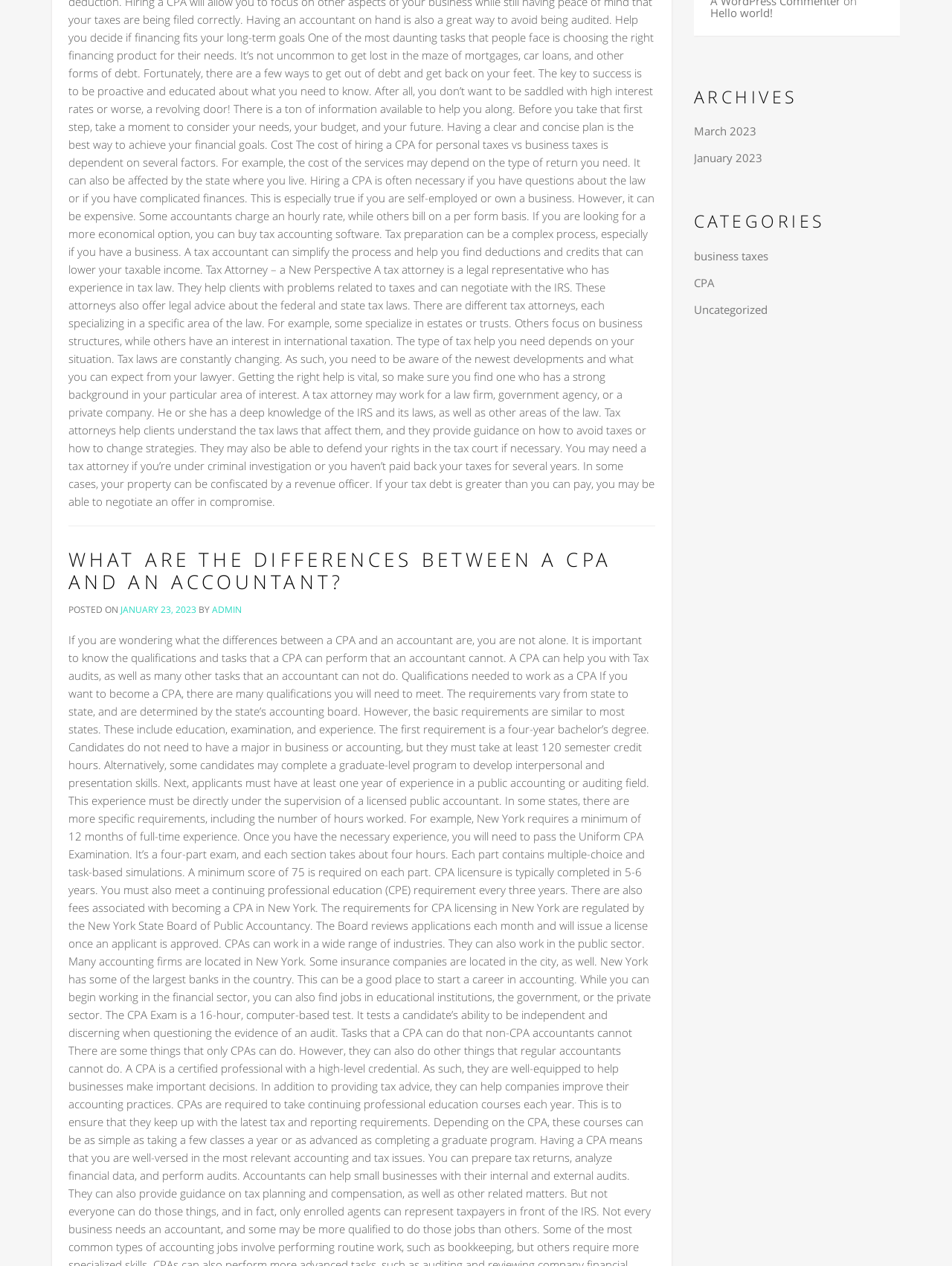Give the bounding box coordinates for the element described as: "January 2023".

[0.729, 0.119, 0.8, 0.131]